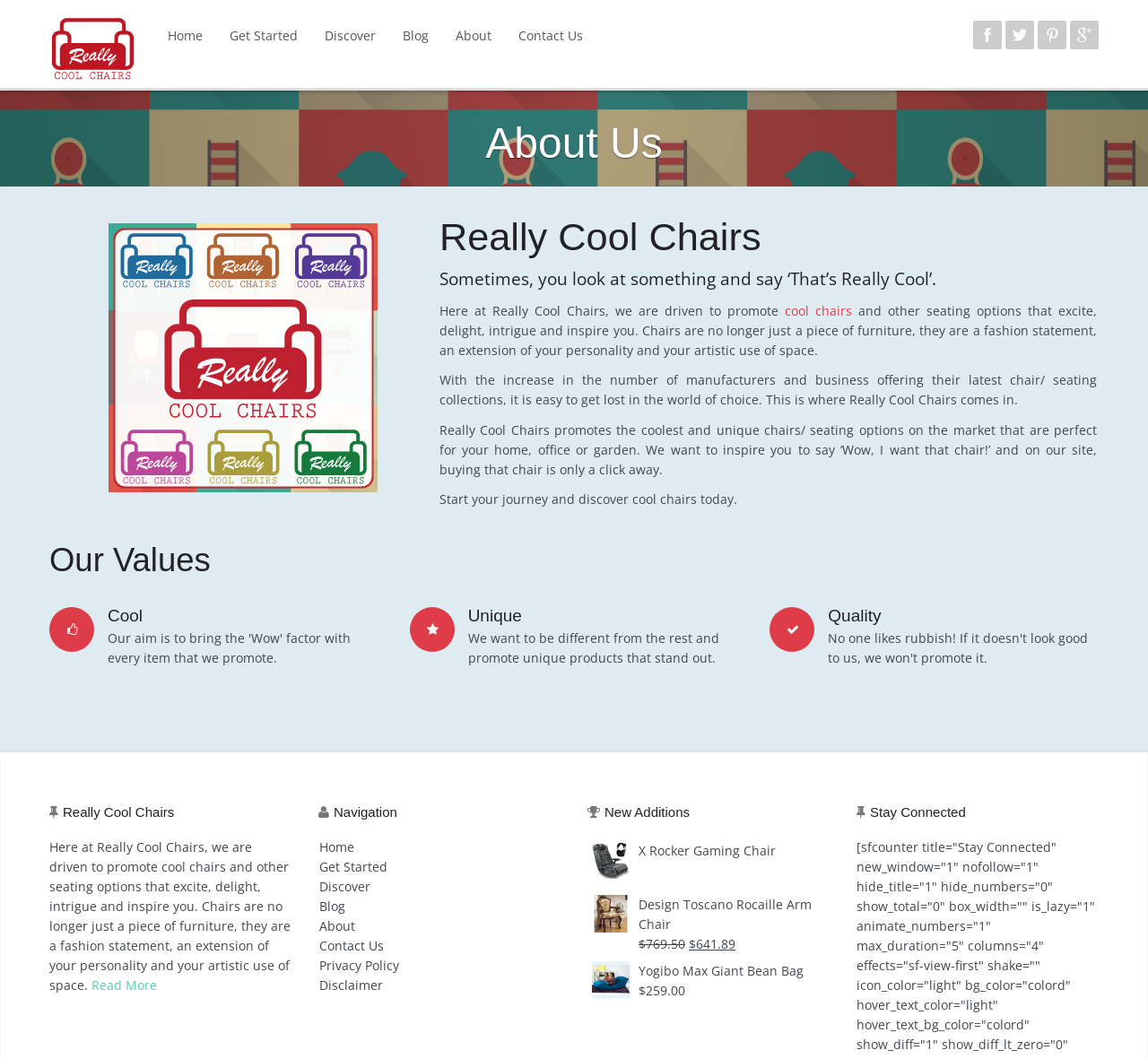Locate the bounding box coordinates of the element that should be clicked to execute the following instruction: "Click on the 'Home' link".

[0.134, 0.016, 0.188, 0.052]